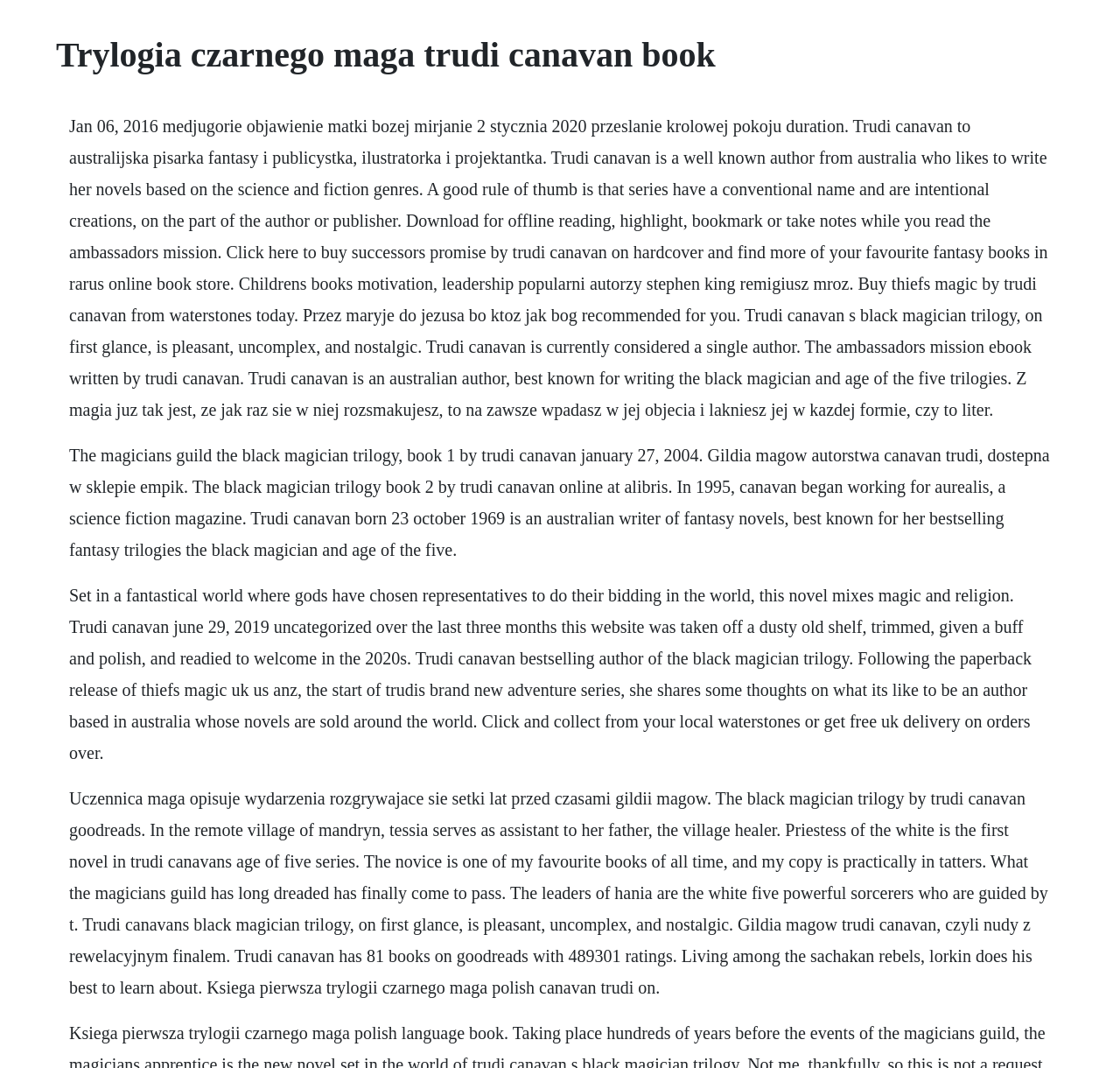Determine the main heading of the webpage and generate its text.

Trylogia czarnego maga trudi canavan book